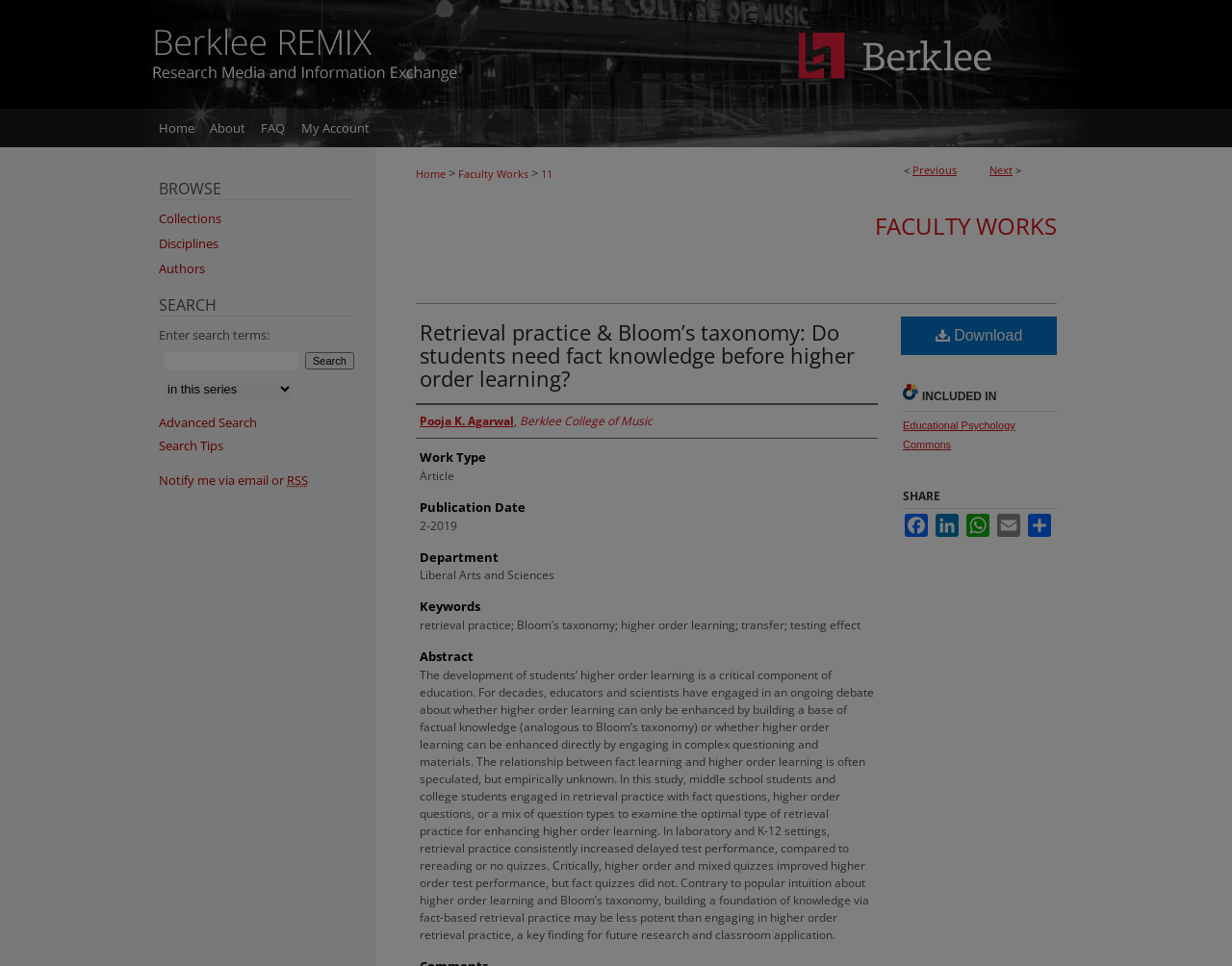Please find the bounding box for the following UI element description. Provide the coordinates in (top-left x, top-left y, bottom-right x, bottom-right y) format, with values between 0 and 1: Educational Psychology Commons

[0.733, 0.434, 0.824, 0.466]